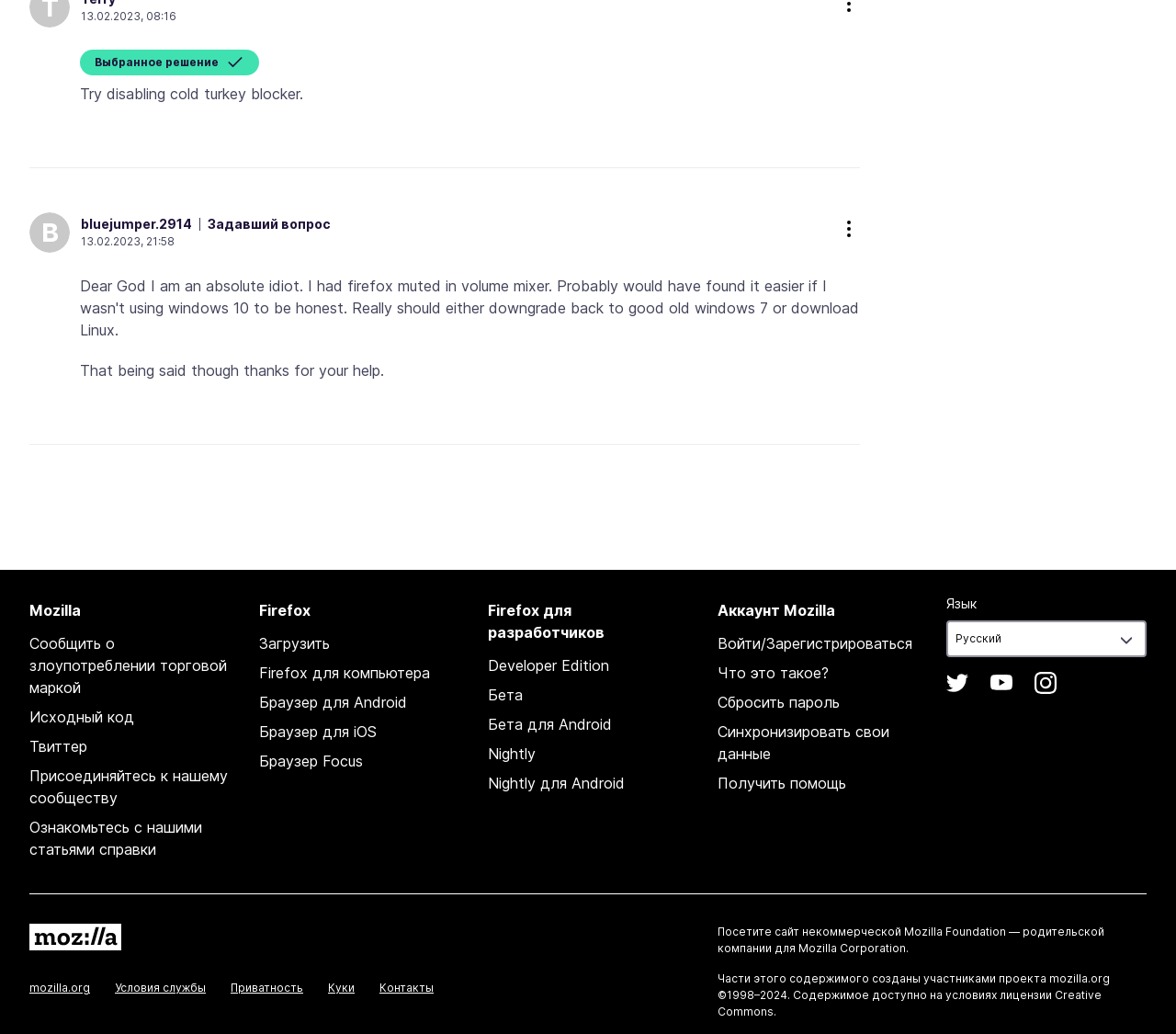What is the name of the organization behind Firefox?
Based on the image content, provide your answer in one word or a short phrase.

Mozilla